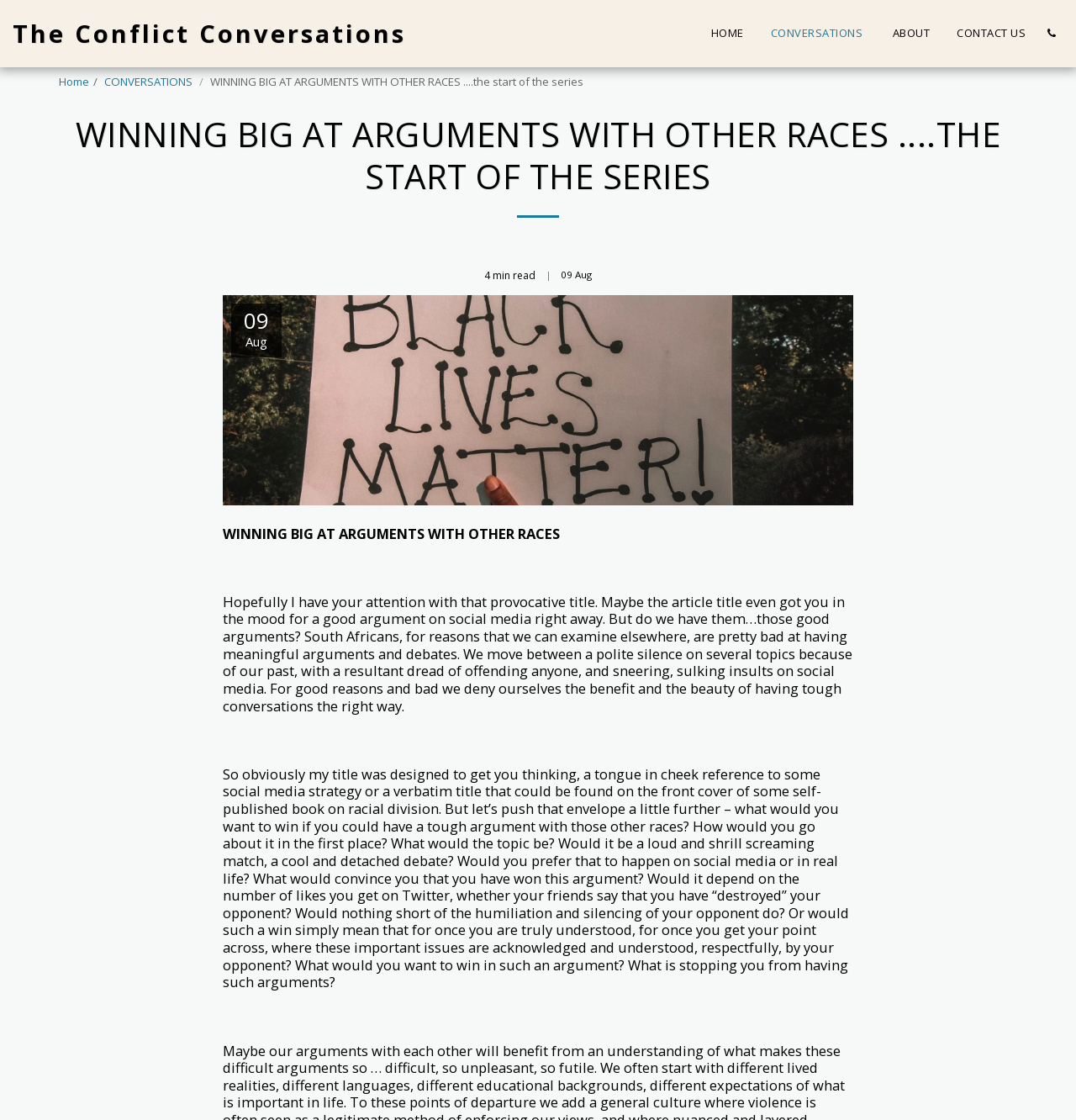Determine the main heading text of the webpage.

WINNING BIG AT ARGUMENTS WITH OTHER RACES ....THE START OF THE SERIES